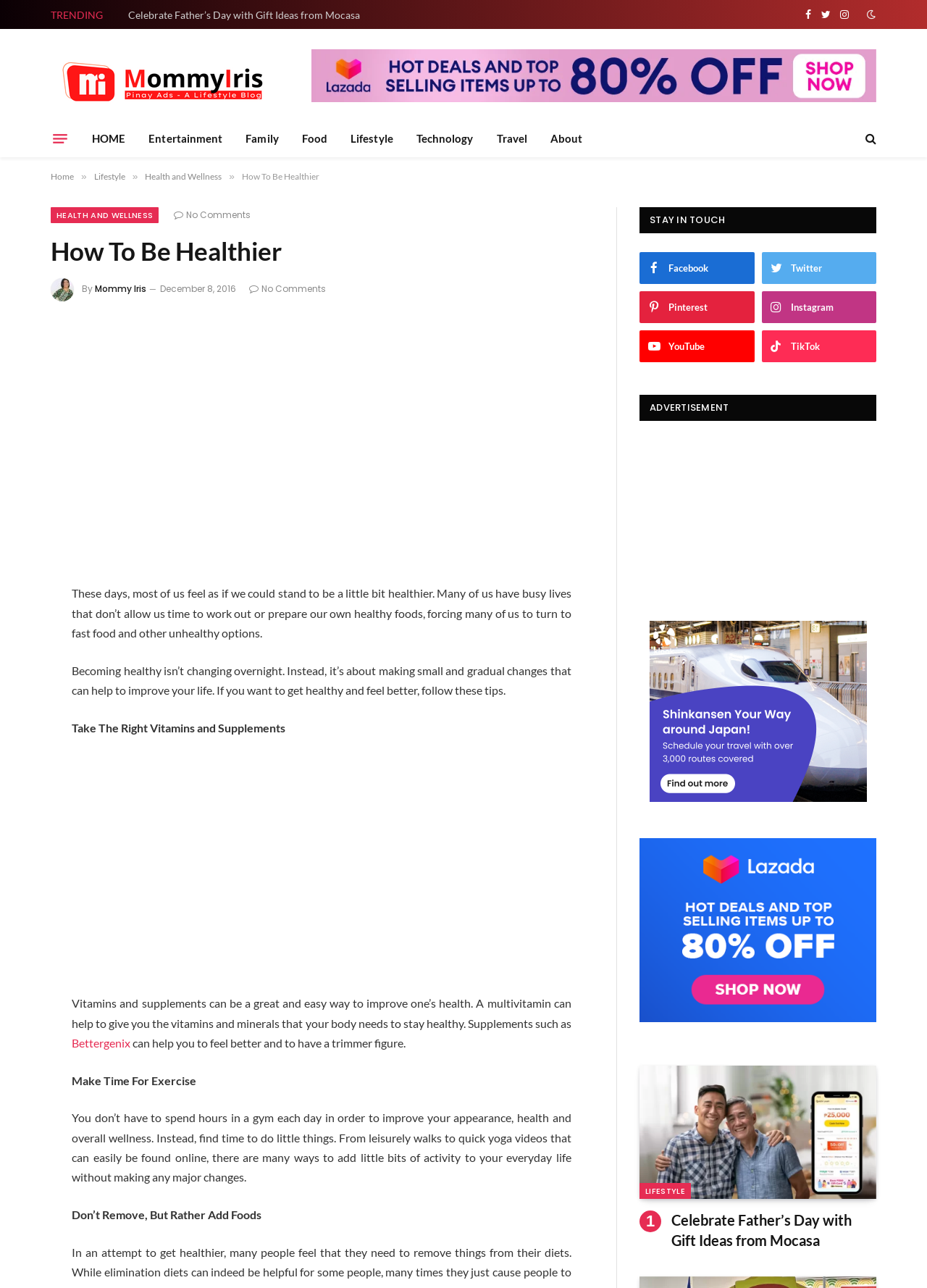Identify the bounding box coordinates for the UI element described as: "Health and Wellness". The coordinates should be provided as four floats between 0 and 1: [left, top, right, bottom].

[0.055, 0.161, 0.171, 0.173]